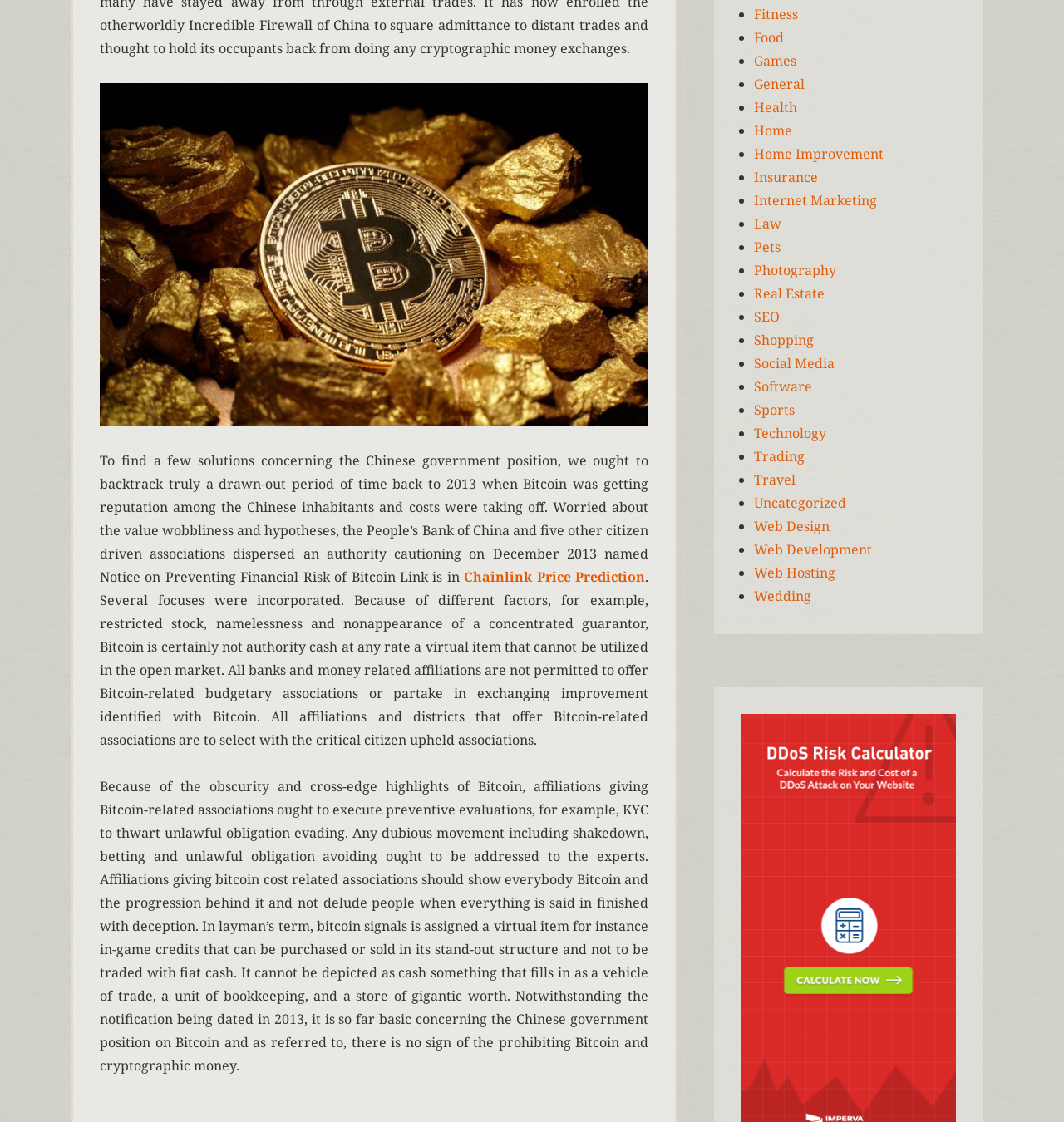Given the following UI element description: "Software", find the bounding box coordinates in the webpage screenshot.

[0.708, 0.336, 0.763, 0.352]